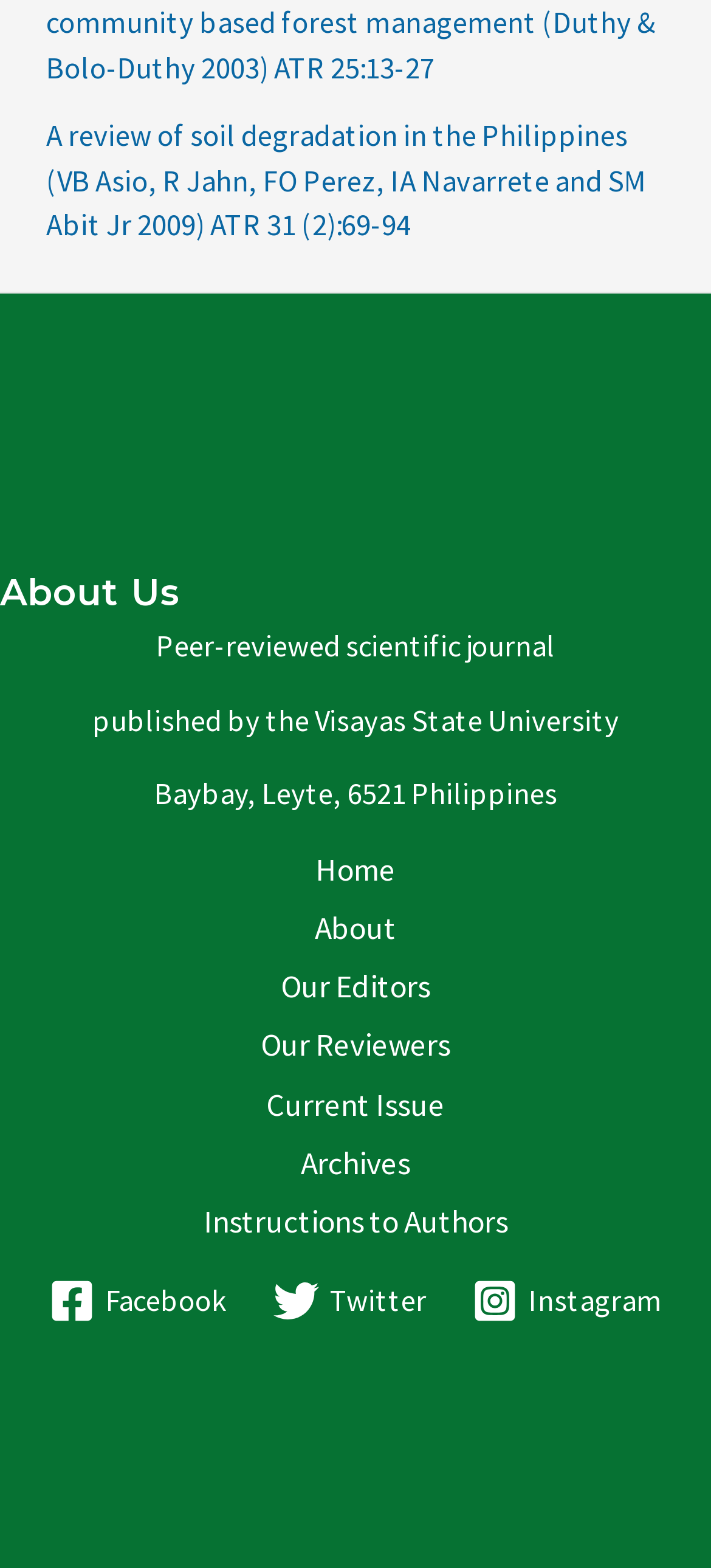Could you specify the bounding box coordinates for the clickable section to complete the following instruction: "read the review of soil degradation in the Philippines"?

[0.065, 0.074, 0.911, 0.155]